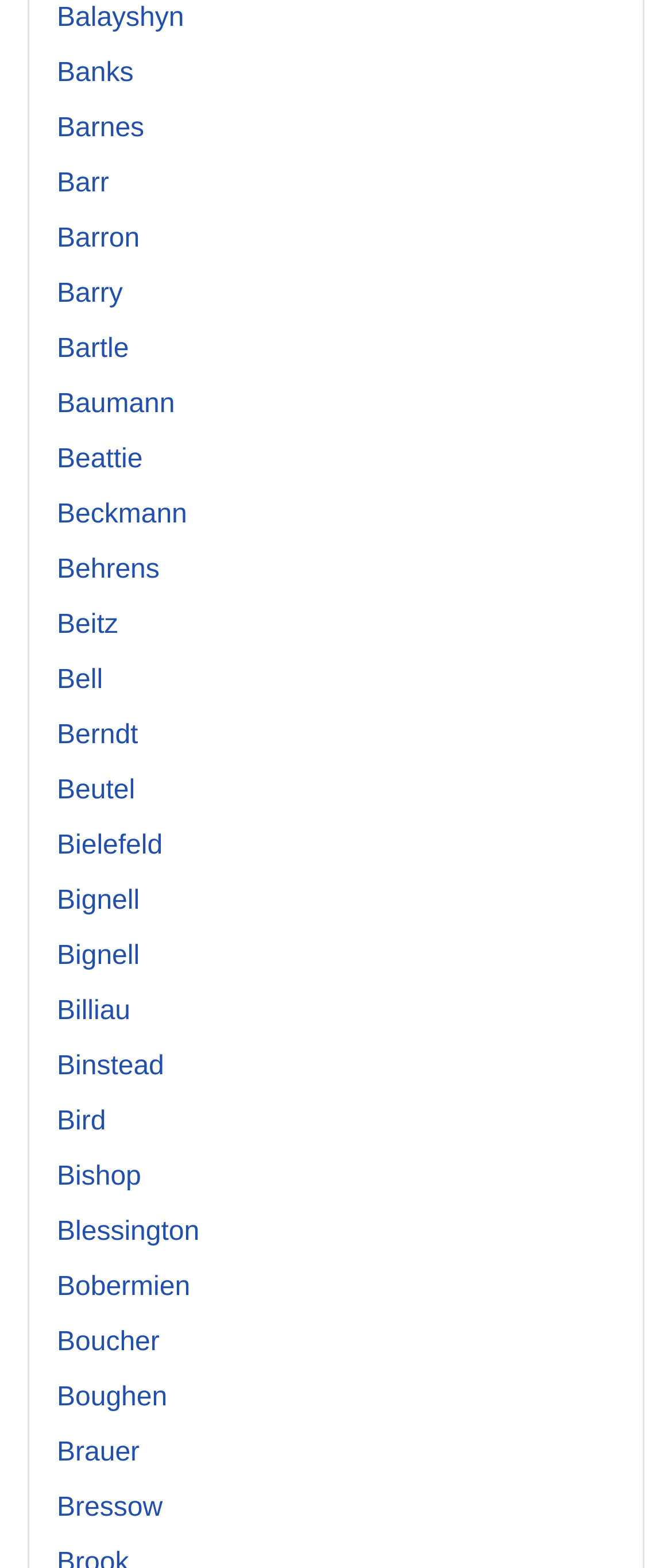Determine the bounding box coordinates of the region to click in order to accomplish the following instruction: "Read the article about Sam Rubin's wife and family". Provide the coordinates as four float numbers between 0 and 1, specifically [left, top, right, bottom].

None